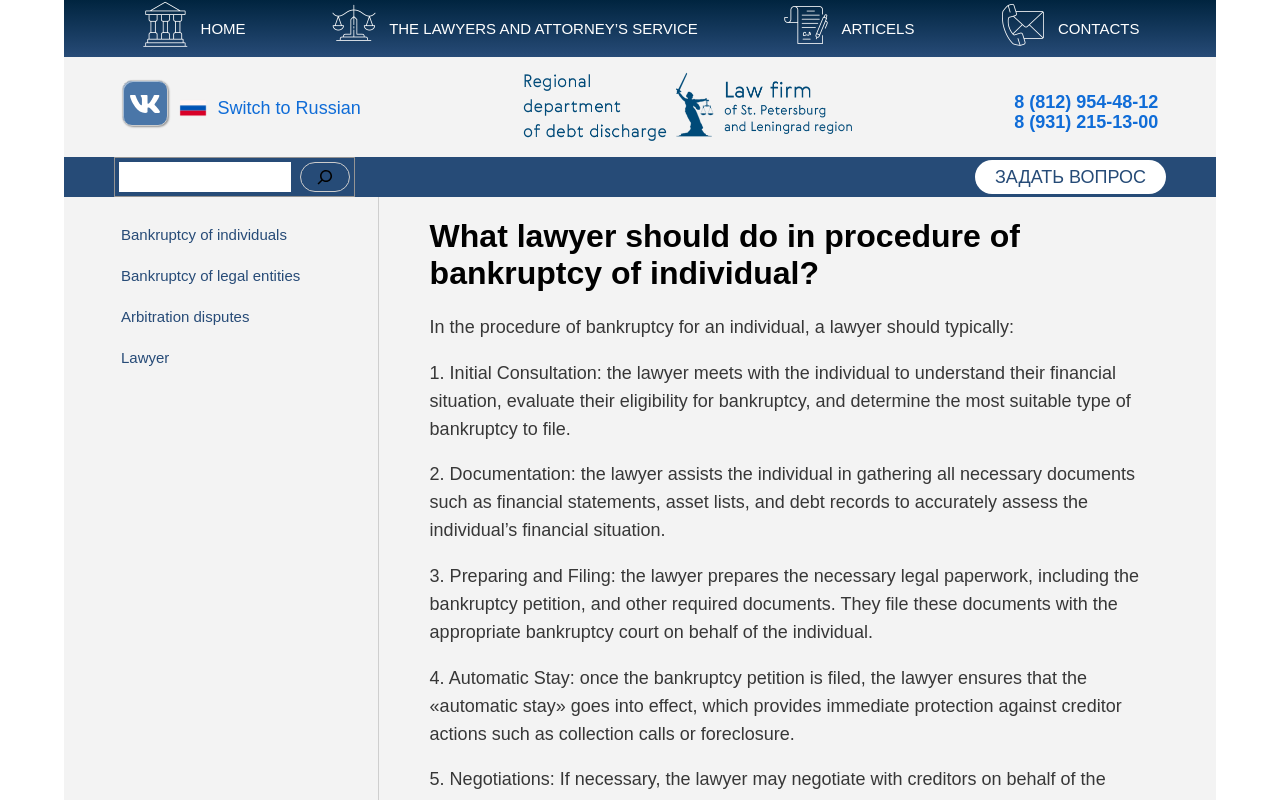Craft a detailed narrative of the webpage's structure and content.

The webpage appears to be a legal service website, specifically focusing on bankruptcy procedures for individuals. At the top, there is a navigation menu with links to "HOME", "THE LAWYERS AND ATTORNEY'S SERVICE", "ARTICELS", and "CONTACTS". Below the navigation menu, there is a small image and a link to switch the language to Russian.

On the left side, there is a search bar with a search button and a phone number. Below the search bar, there are several links to different legal services, including "Юристы в Гатчине" (Lawyers in Gatchina) and "ЗАДАТЬ ВОПРОС" (Ask a Question).

The main content of the webpage is divided into sections, with a heading "What lawyer should do in procedure of bankruptcy of individual?" at the top. Below the heading, there are four paragraphs of text explaining the steps a lawyer should take in the bankruptcy procedure, including initial consultation, documentation, preparing and filing, and automatic stay.

On the right side, there is a complementary section with links to related legal services, including bankruptcy of individuals, bankruptcy of legal entities, arbitration disputes, and lawyer services.